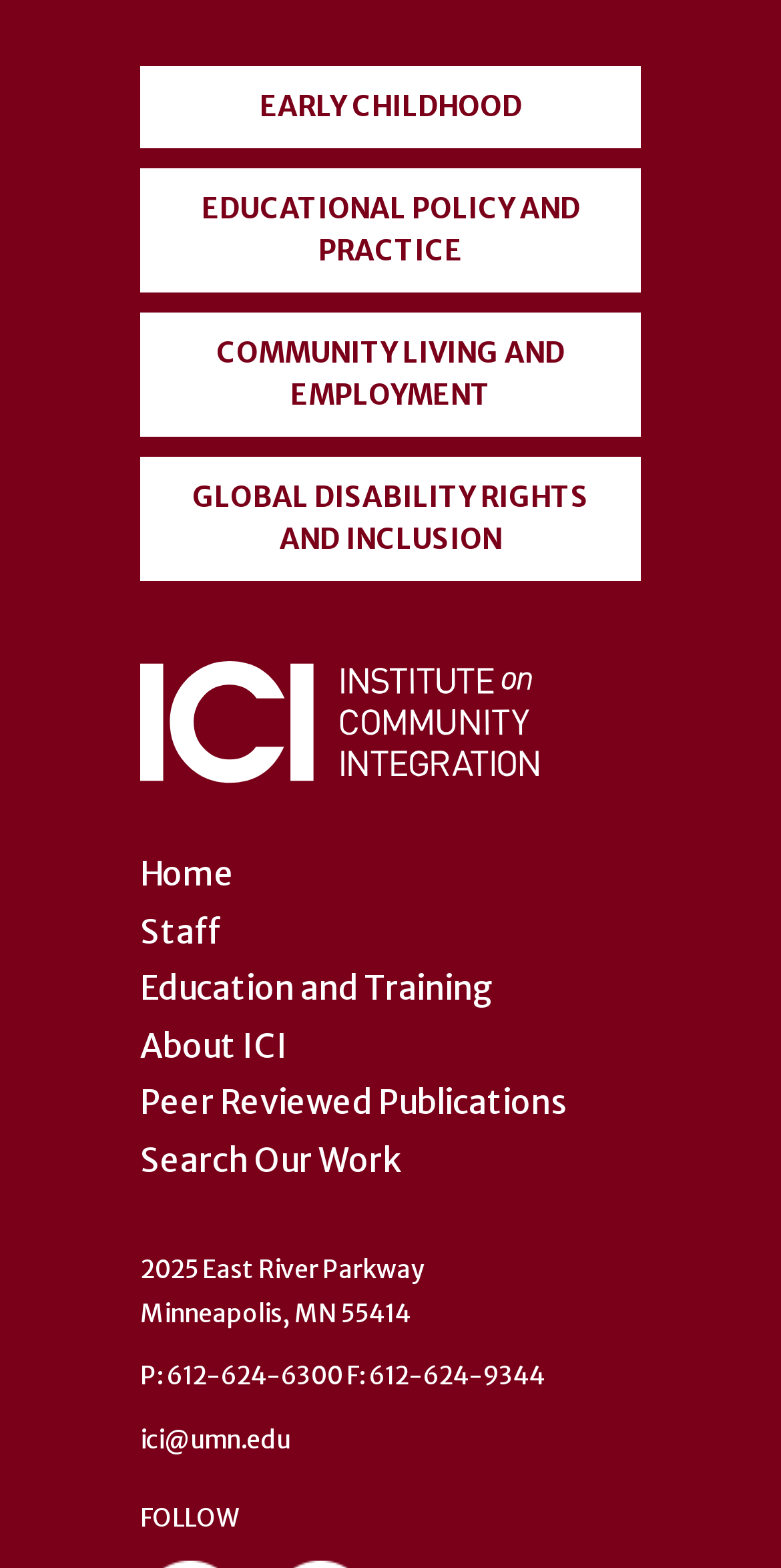Specify the bounding box coordinates of the area that needs to be clicked to achieve the following instruction: "learn about early childhood".

[0.179, 0.042, 0.821, 0.094]